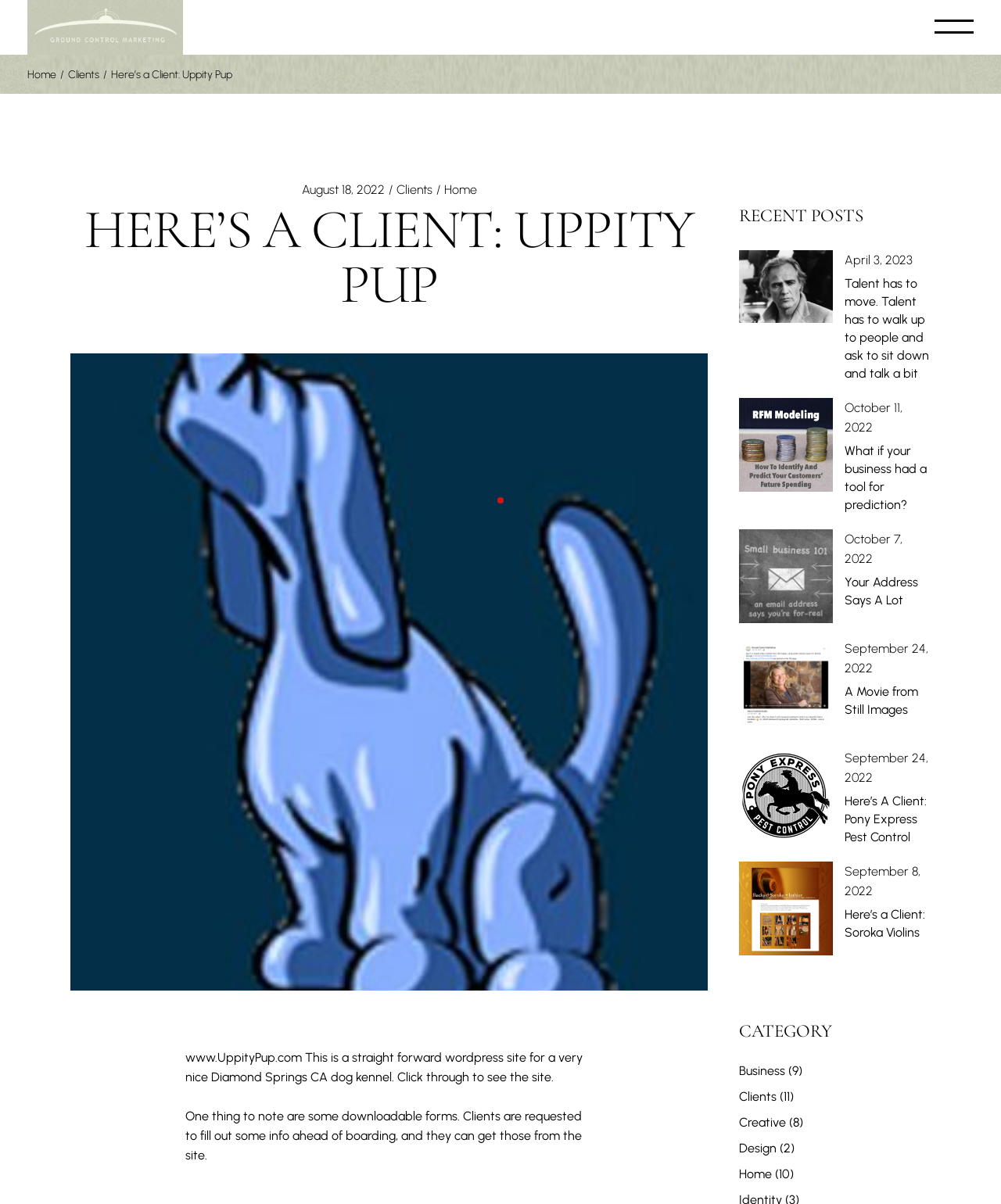Provide the bounding box coordinates for the UI element that is described as: "Business".

[0.738, 0.883, 0.784, 0.895]